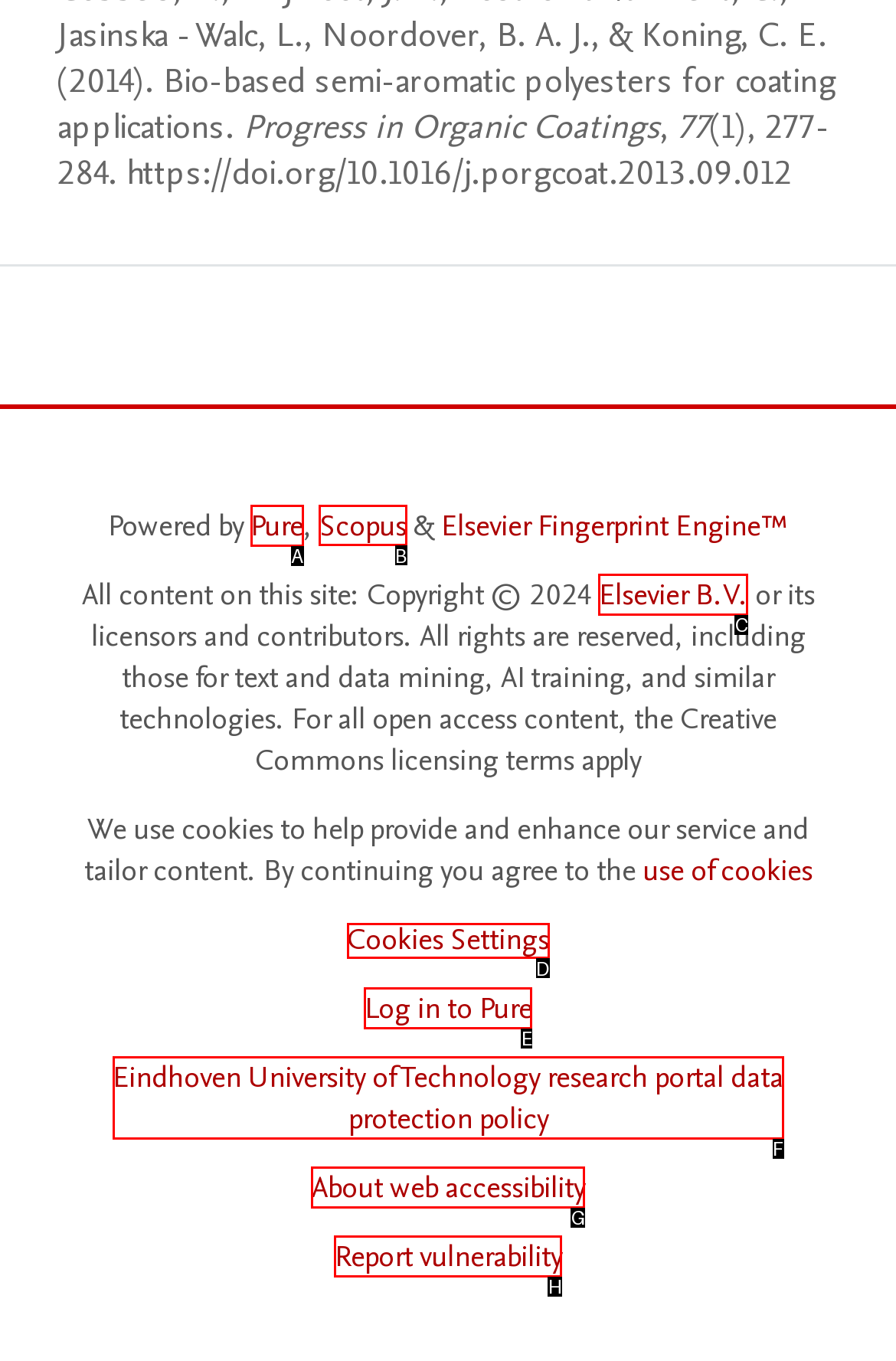Tell me which element should be clicked to achieve the following objective: Visit the Scopus website
Reply with the letter of the correct option from the displayed choices.

B